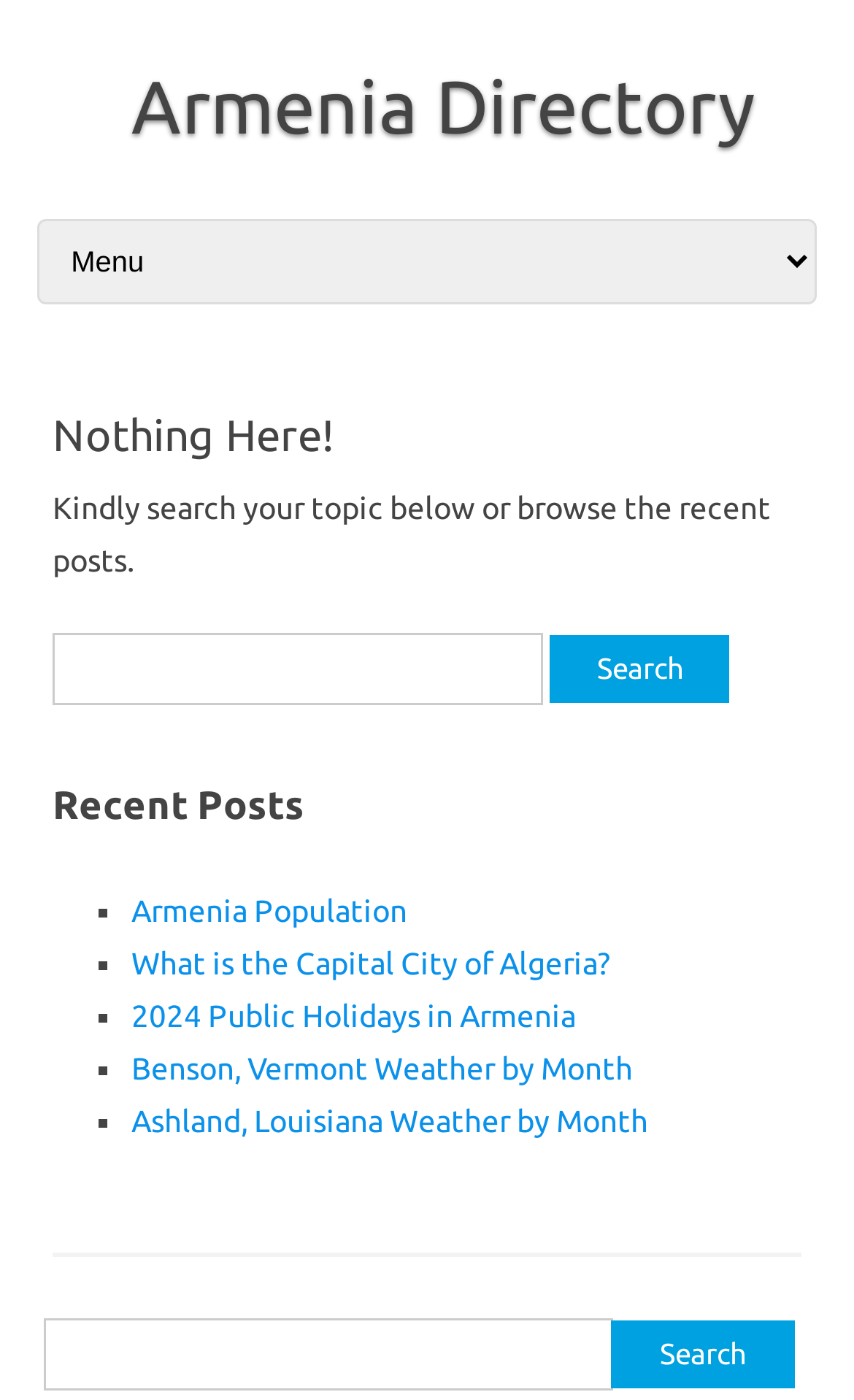Please identify the bounding box coordinates of the region to click in order to complete the given instruction: "Search for a specific keyword". The coordinates should be four float numbers between 0 and 1, i.e., [left, top, right, bottom].

[0.051, 0.942, 0.718, 0.994]